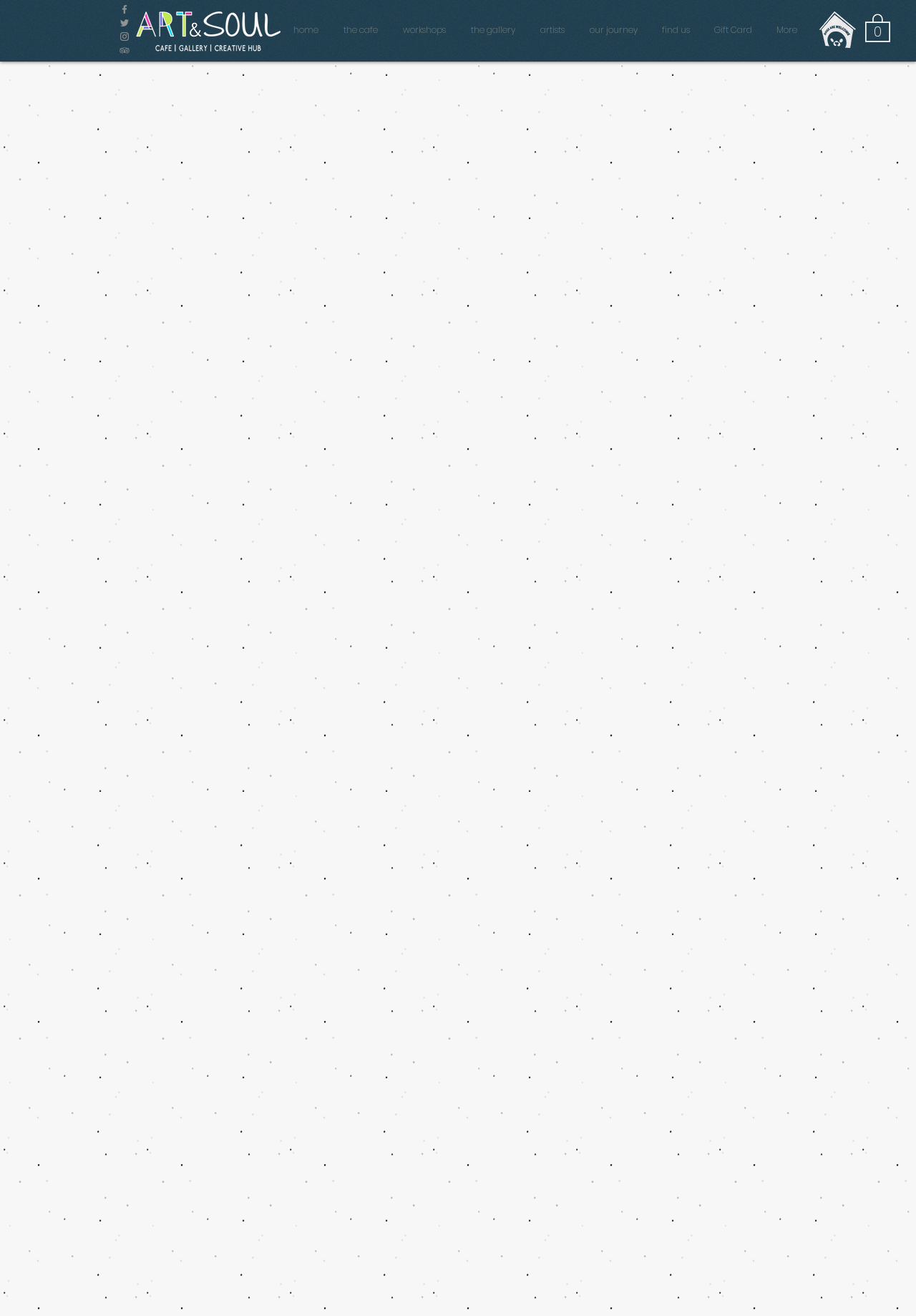From the webpage screenshot, predict the bounding box of the UI element that matches this description: "Gift Card".

[0.766, 0.0, 0.834, 0.045]